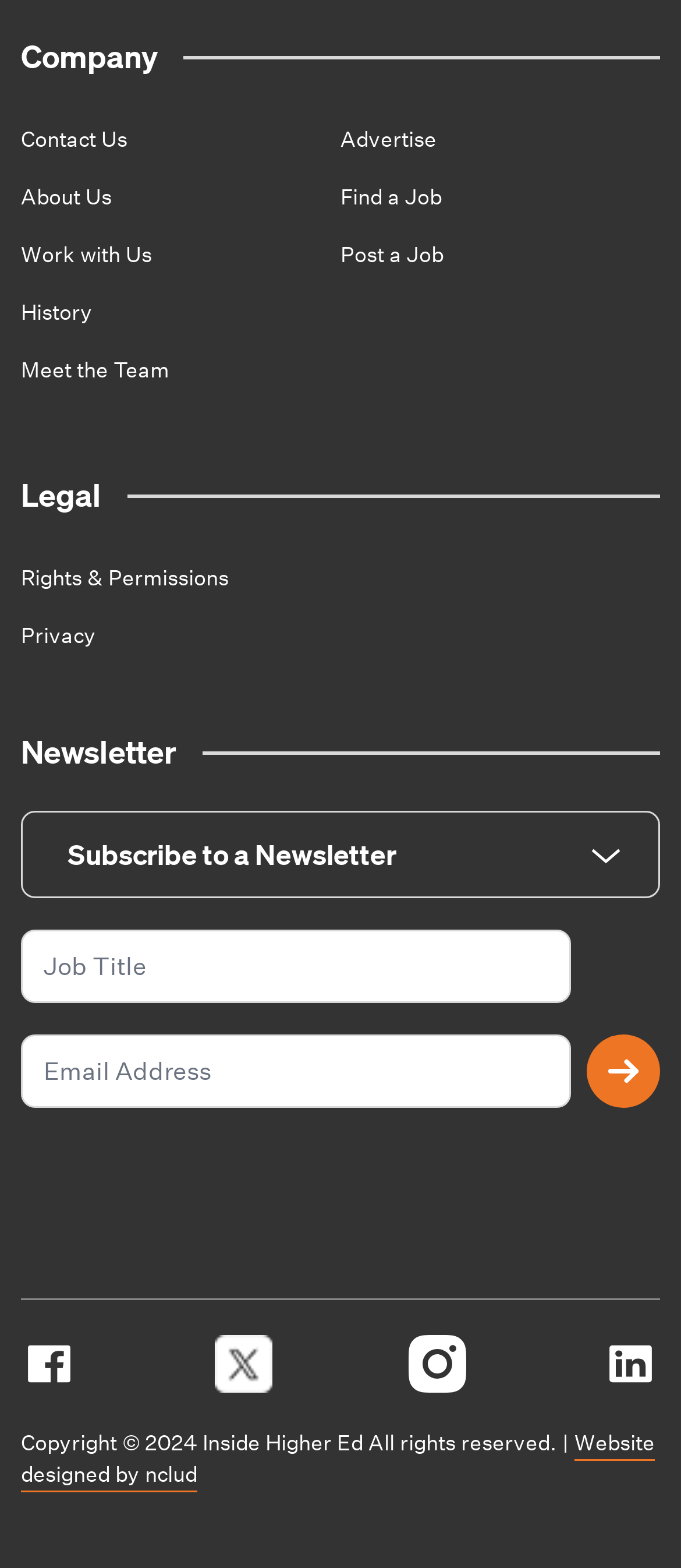How many social media links are there?
Please provide an in-depth and detailed response to the question.

I counted the social media links, which are 'Inside Higher Ed Facebook', 'Inside Higher Ed on X / Twitter', 'Inside Higher Ed Instagram', and 'Inside Higher Ed Linkedin', and found that there are 4 social media links.